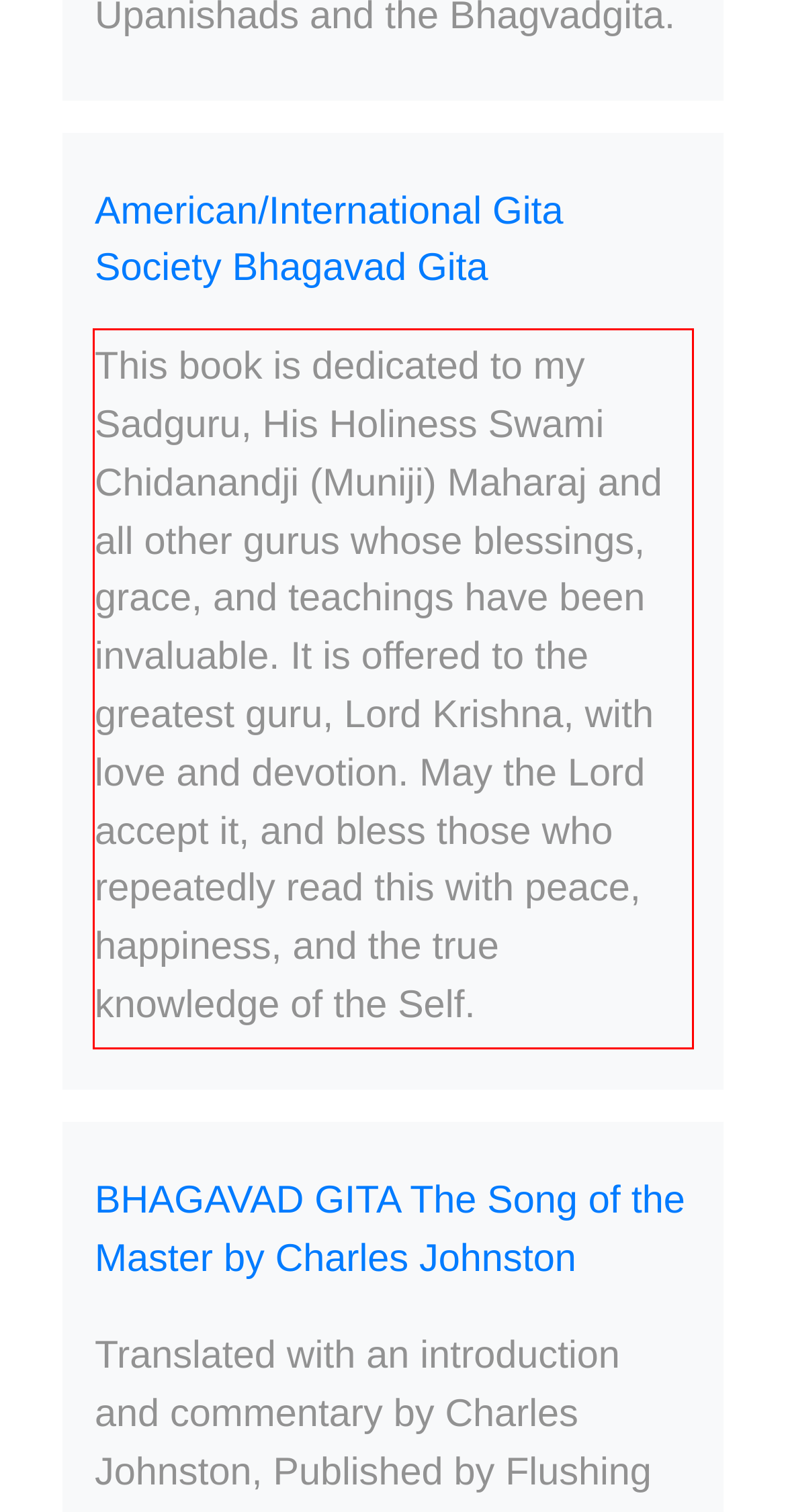Within the screenshot of the webpage, locate the red bounding box and use OCR to identify and provide the text content inside it.

This book is dedicated to my Sadguru, His Holiness Swami Chidanandji (Muniji) Maharaj and all other gurus whose blessings, grace, and teachings have been invaluable. It is offered to the greatest guru, Lord Krishna, with love and devotion. May the Lord accept it, and bless those who repeatedly read this with peace, happiness, and the true knowledge of the Self.